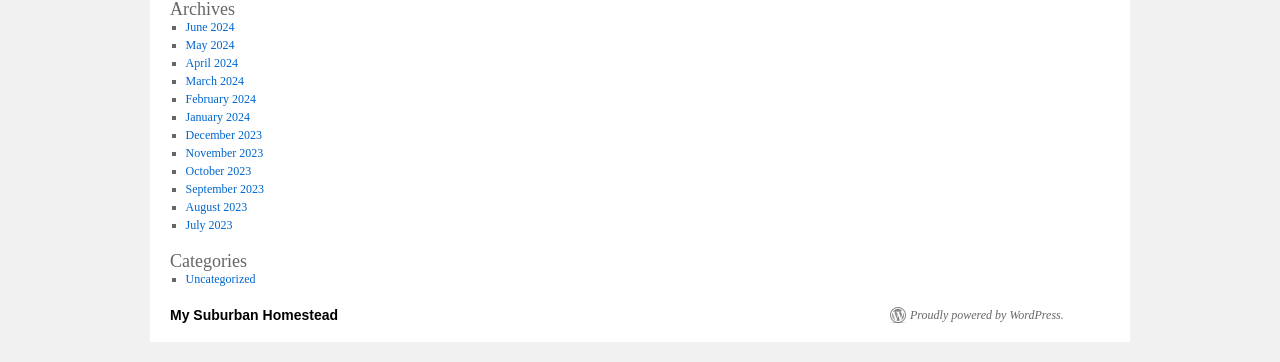Specify the bounding box coordinates of the area to click in order to follow the given instruction: "Visit My Suburban Homestead."

[0.133, 0.847, 0.264, 0.891]